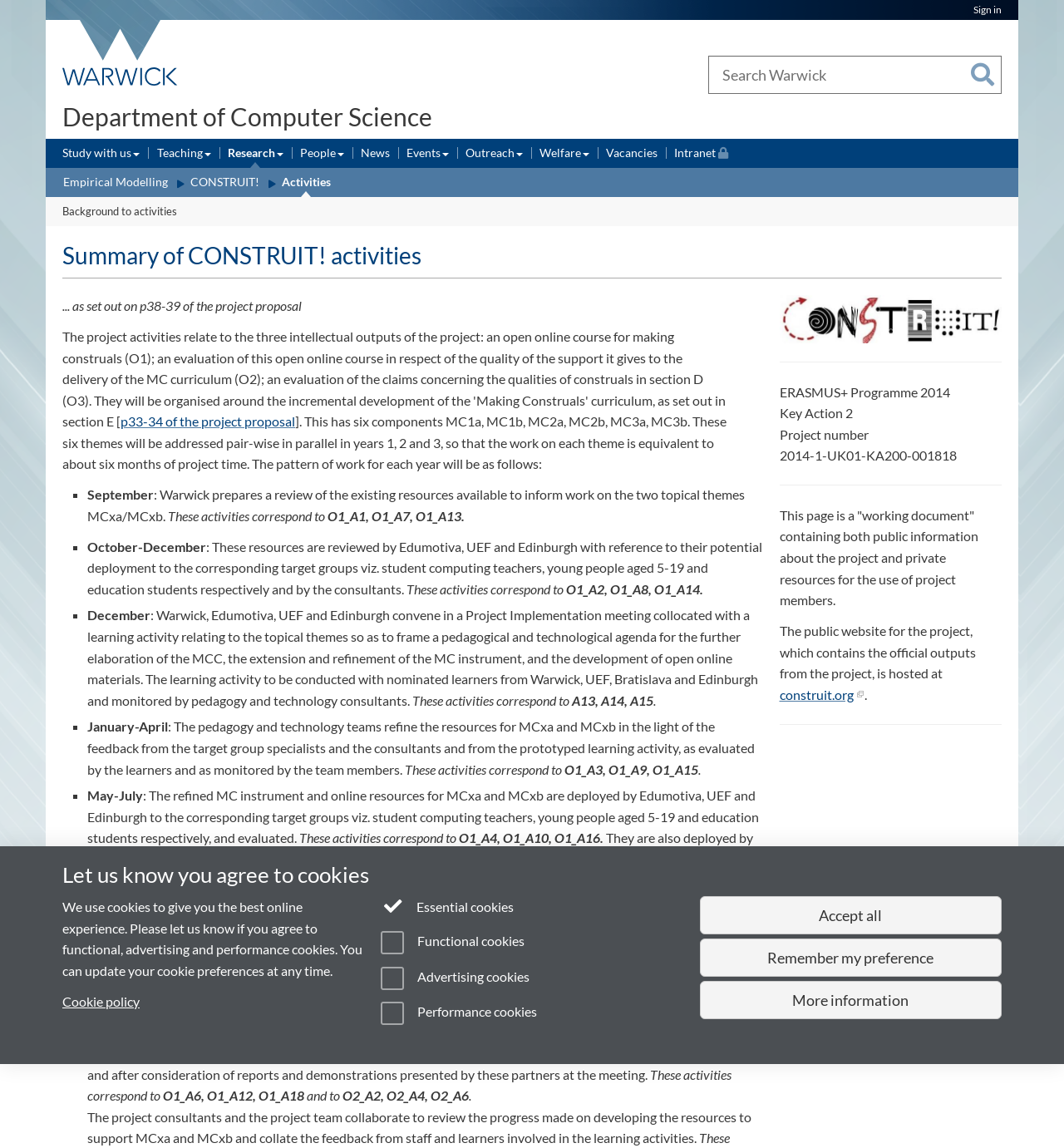Give the bounding box coordinates for the element described as: "Doctoral Scholarships".

None